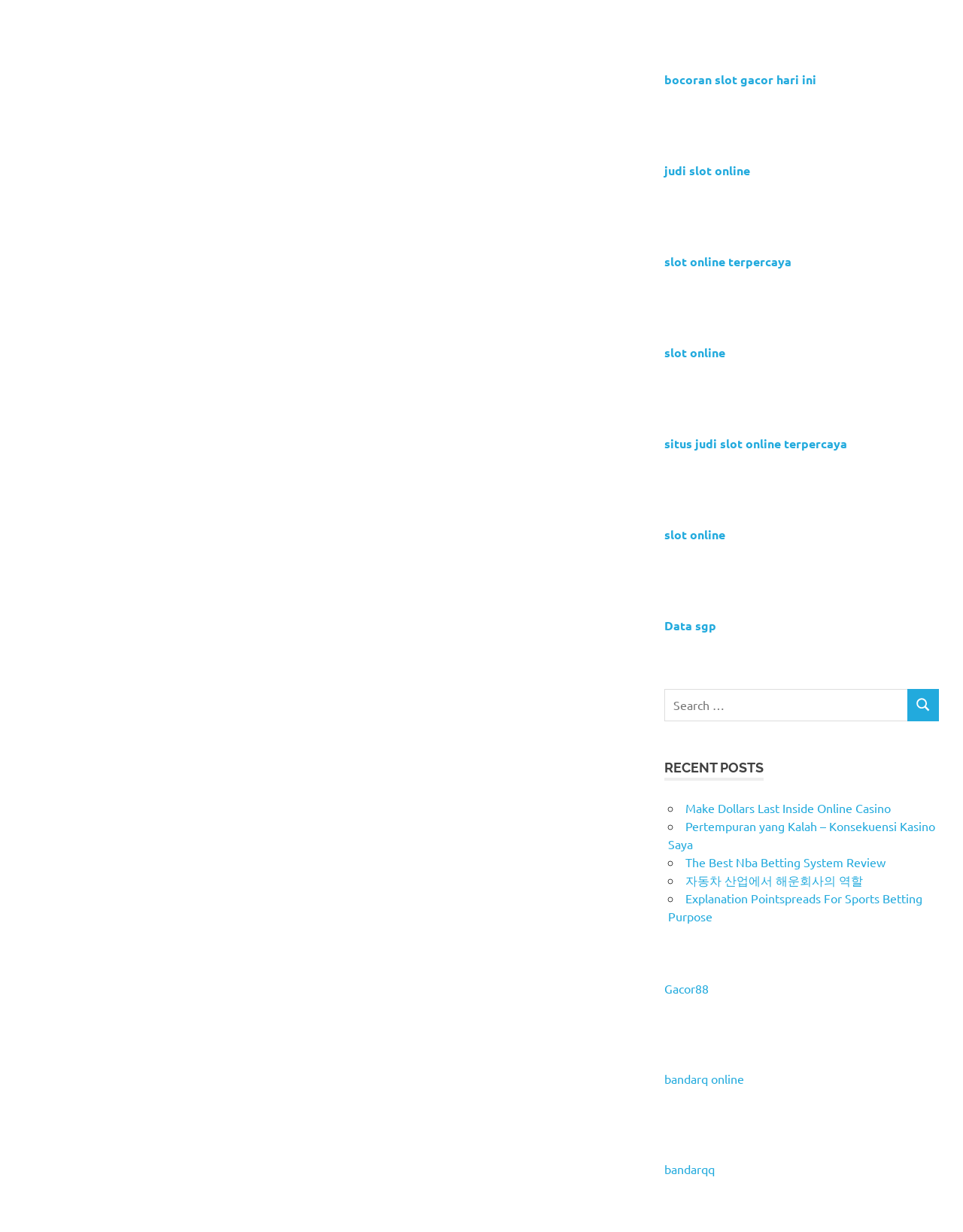Indicate the bounding box coordinates of the clickable region to achieve the following instruction: "Go to 'judi slot online'."

[0.69, 0.069, 0.779, 0.081]